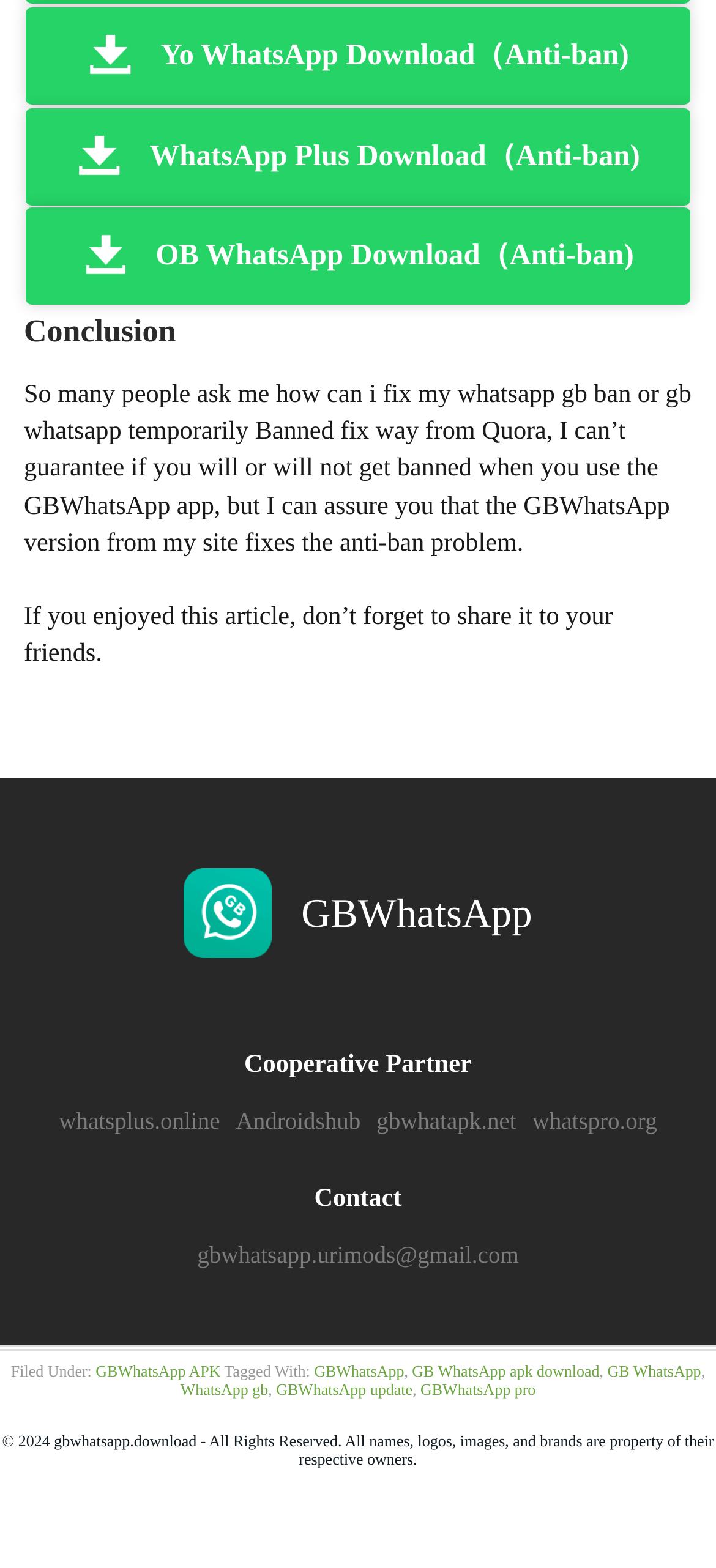How many download options are provided?
Deliver a detailed and extensive answer to the question.

The webpage provides three download options: Yo WhatsApp Download, WhatsApp Plus Download, and OB WhatsApp Download, all of which are mentioned with the 'Anti-ban' feature.